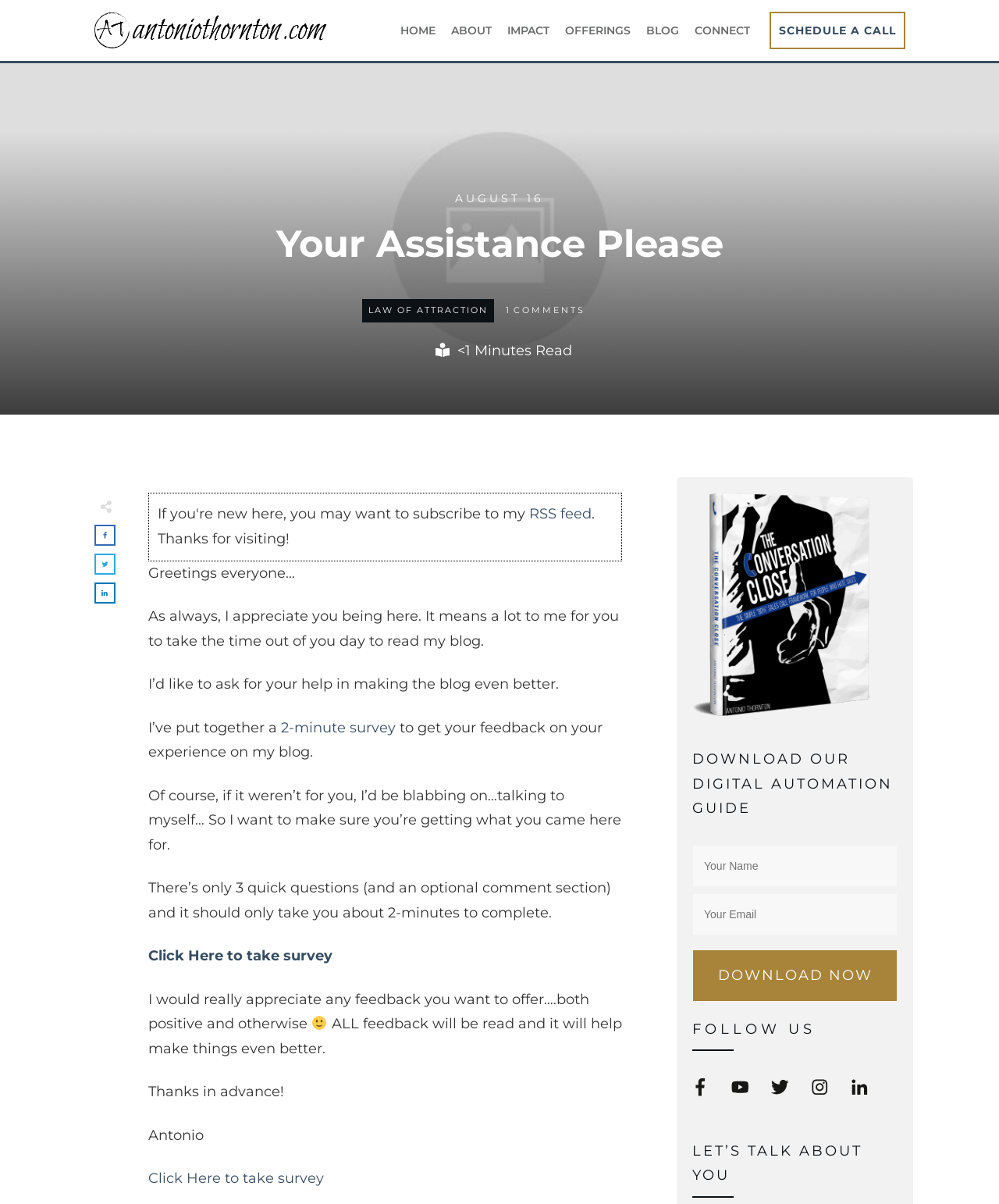Please identify the bounding box coordinates of the element I need to click to follow this instruction: "Take the 2-minute survey".

[0.281, 0.597, 0.396, 0.611]